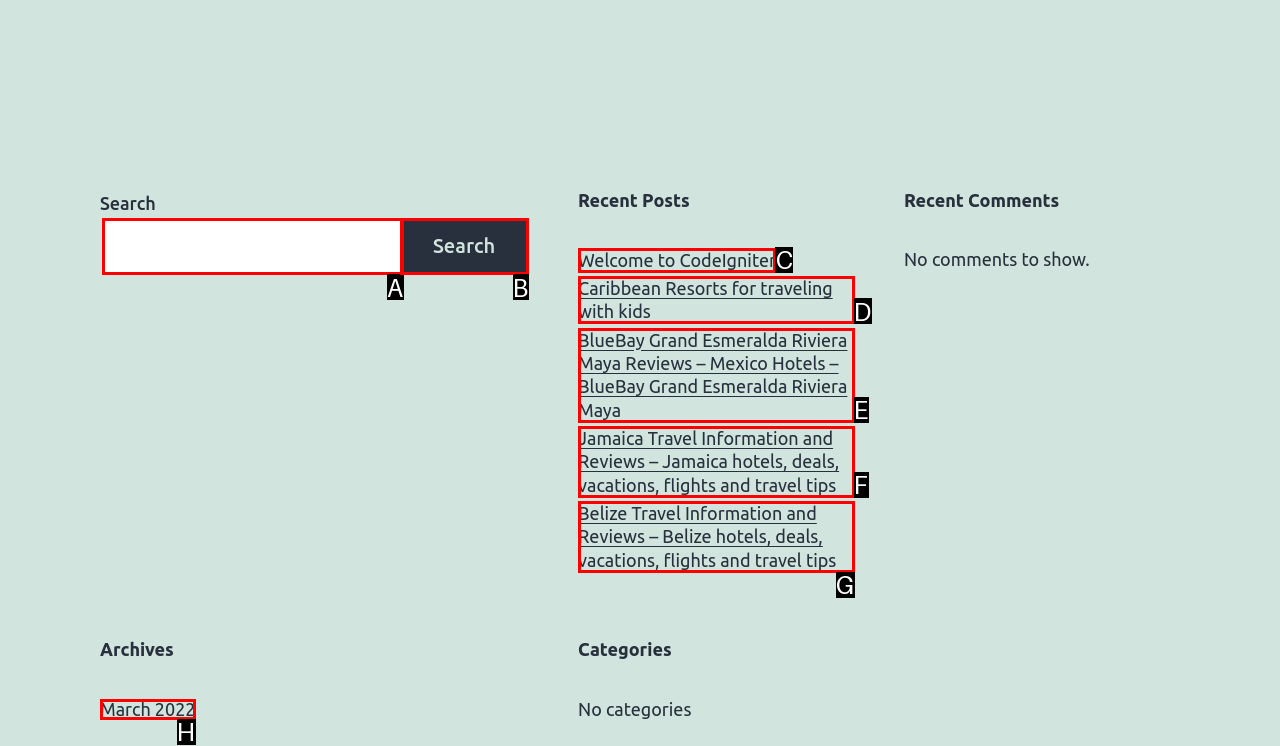Determine the letter of the element to click to accomplish this task: Contact us. Respond with the letter.

None